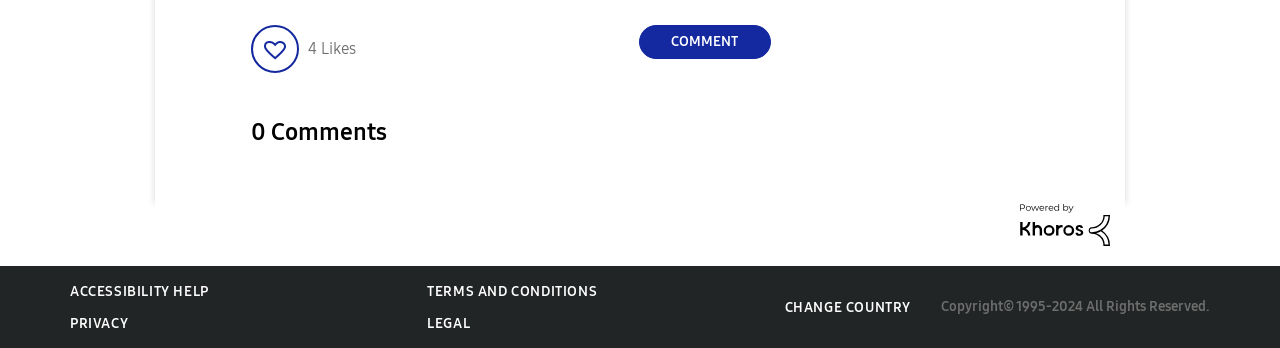Could you determine the bounding box coordinates of the clickable element to complete the instruction: "Reply to the post"? Provide the coordinates as four float numbers between 0 and 1, i.e., [left, top, right, bottom].

[0.499, 0.071, 0.602, 0.168]